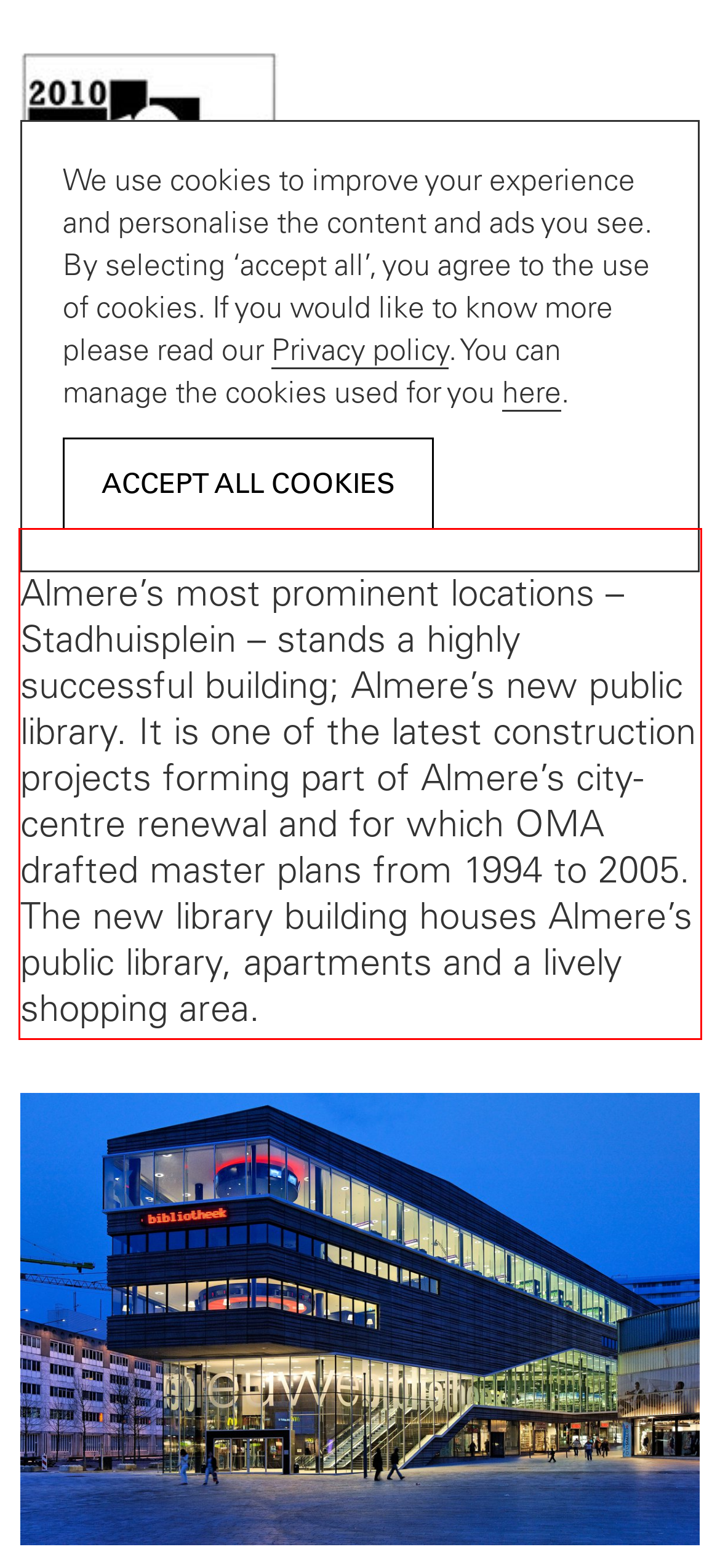Please extract the text content within the red bounding box on the webpage screenshot using OCR.

Right next door to the town hall in one of Almere’s most prominent locations – Stadhuisplein – stands a highly successful building; Almere’s new public library. It is one of the latest construction projects forming part of Almere’s city-centre renewal and for which OMA drafted master plans from 1994 to 2005. The new library building houses Almere’s public library, apartments and a lively shopping area.